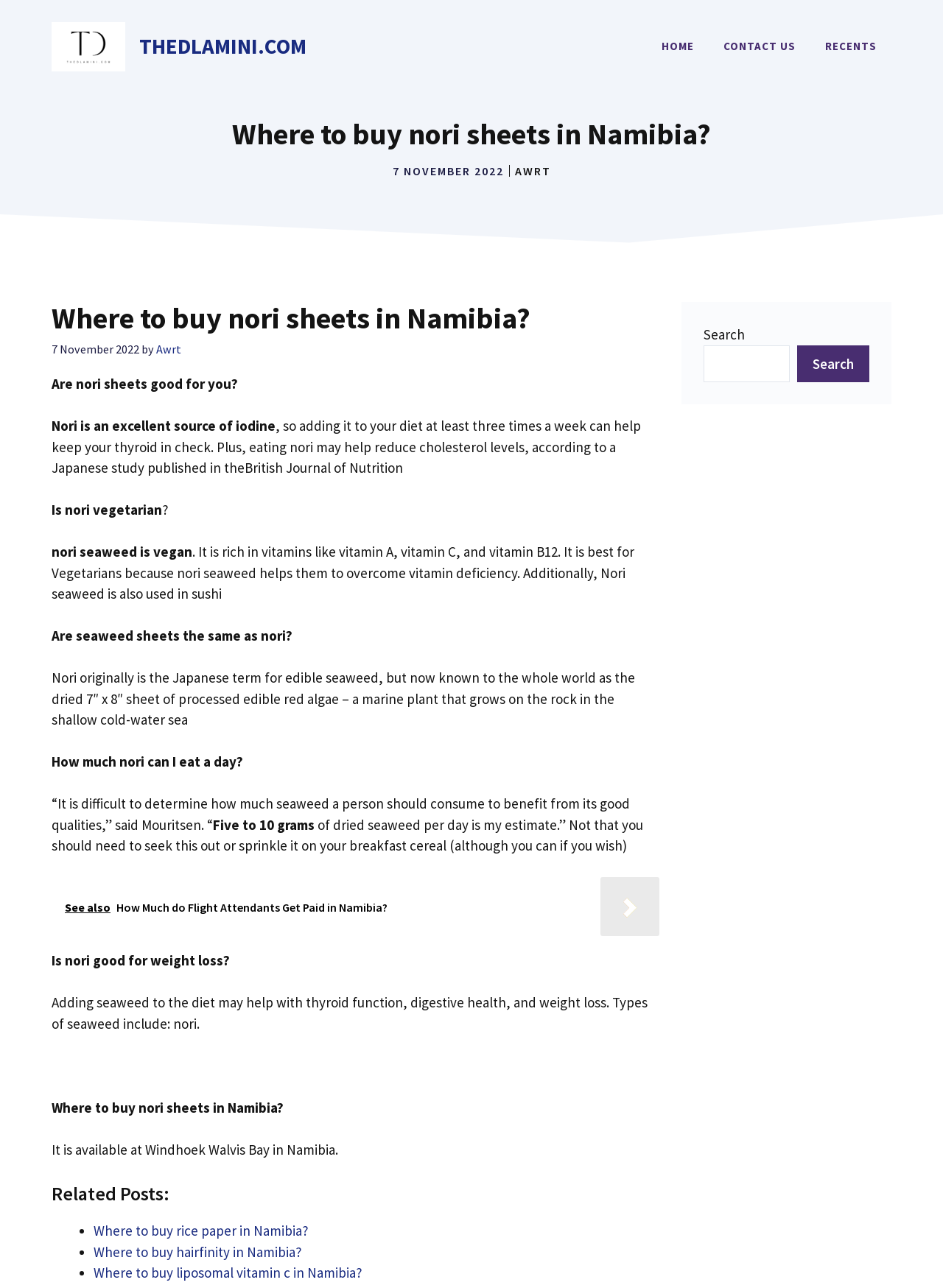Please pinpoint the bounding box coordinates for the region I should click to adhere to this instruction: "Check the 'Terms'".

None